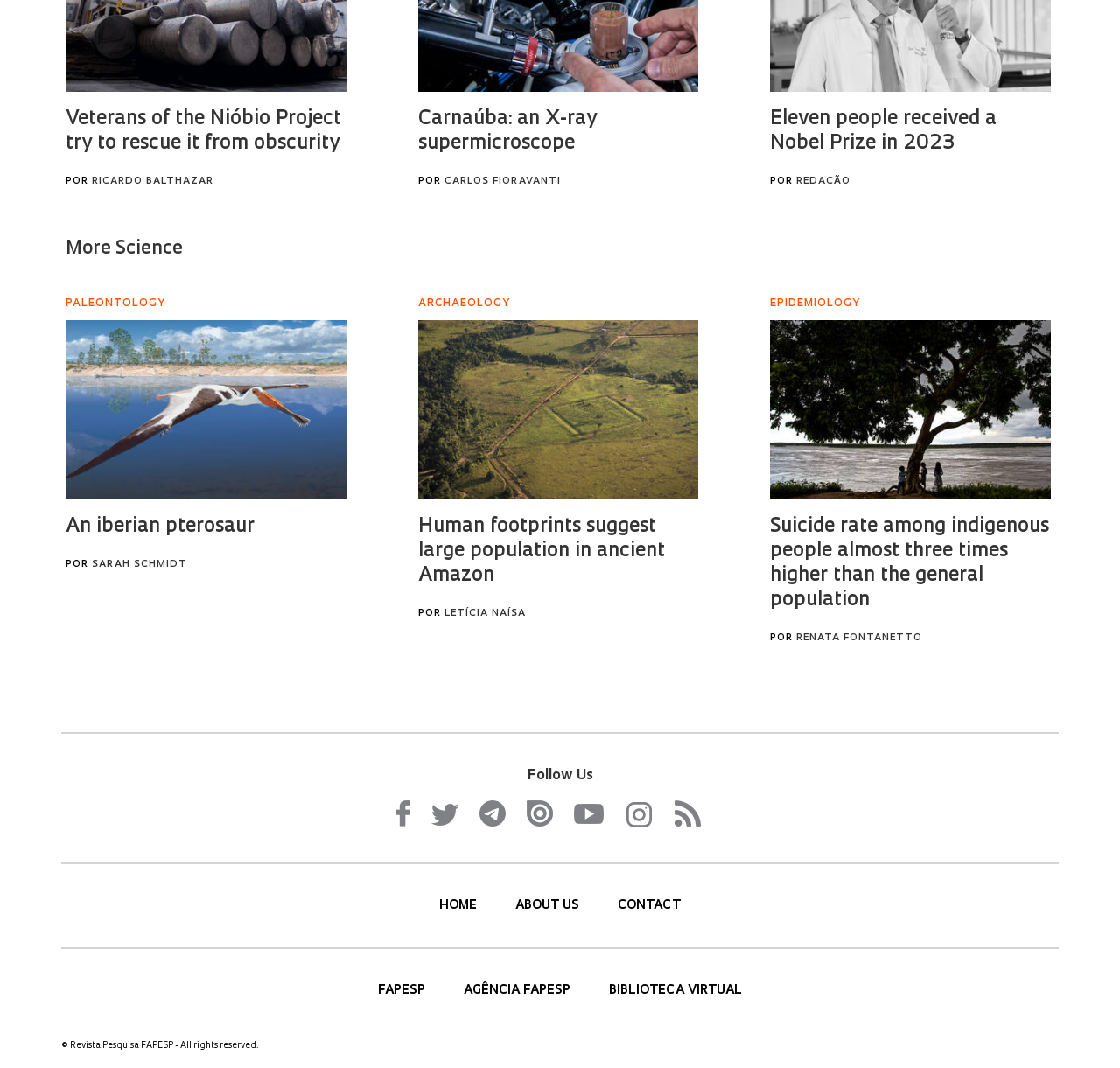Locate the bounding box coordinates of the clickable element to fulfill the following instruction: "Contact us". Provide the coordinates as four float numbers between 0 and 1 in the format [left, top, right, bottom].

[0.552, 0.842, 0.608, 0.854]